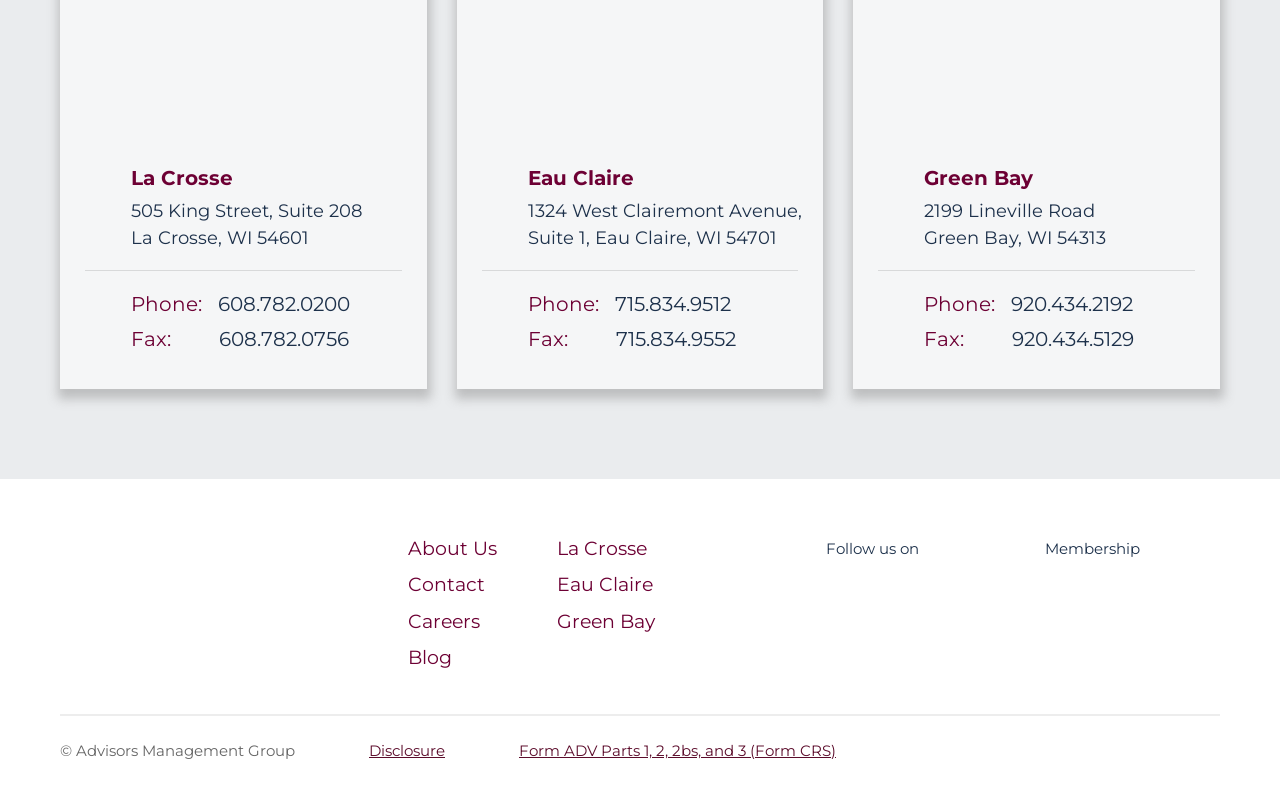Pinpoint the bounding box coordinates of the element to be clicked to execute the instruction: "Click on La Crosse".

[0.435, 0.676, 0.505, 0.705]